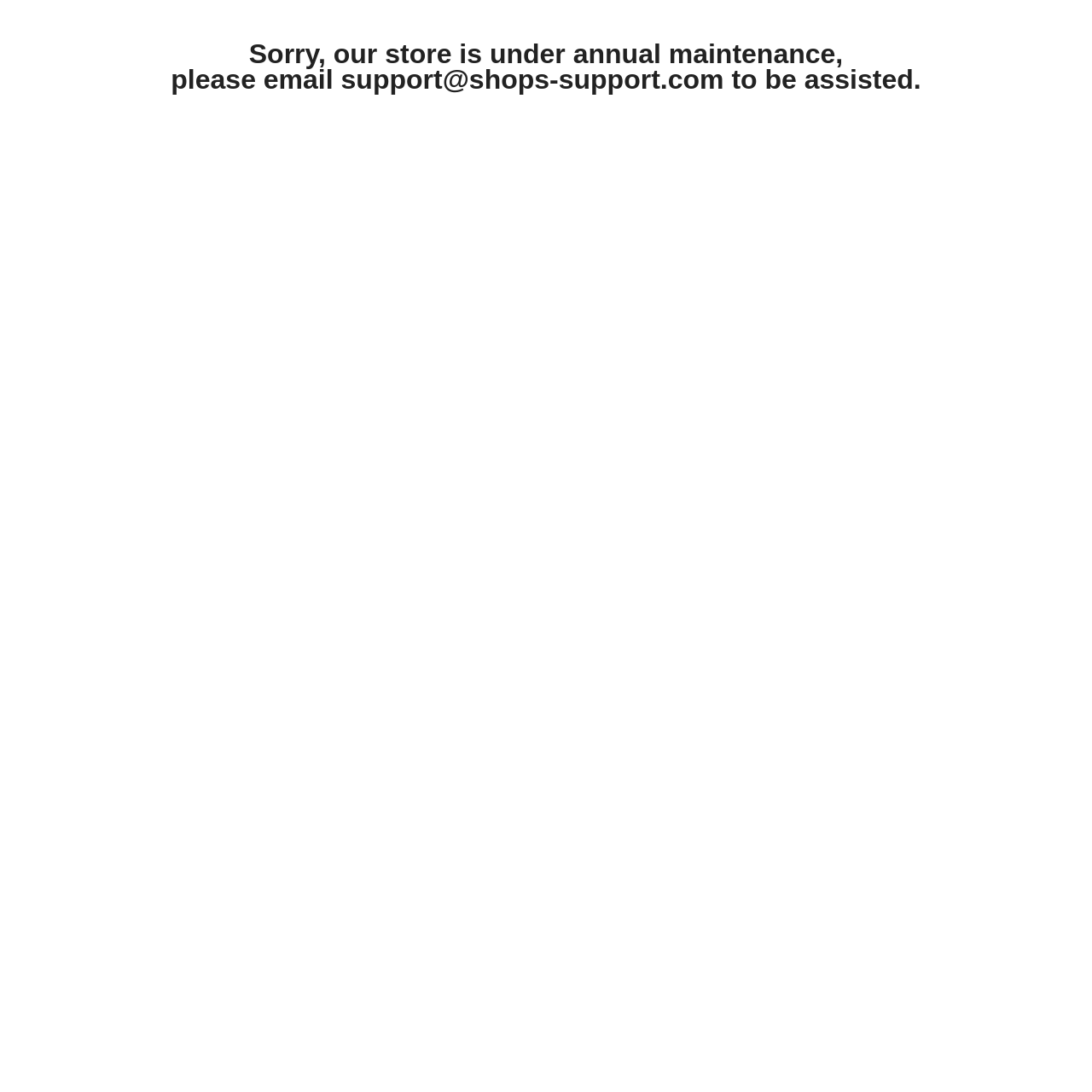Please find and report the primary heading text from the webpage.

Sorry, our store is under annual maintenance,
please email support@shops-support.com to be assisted.